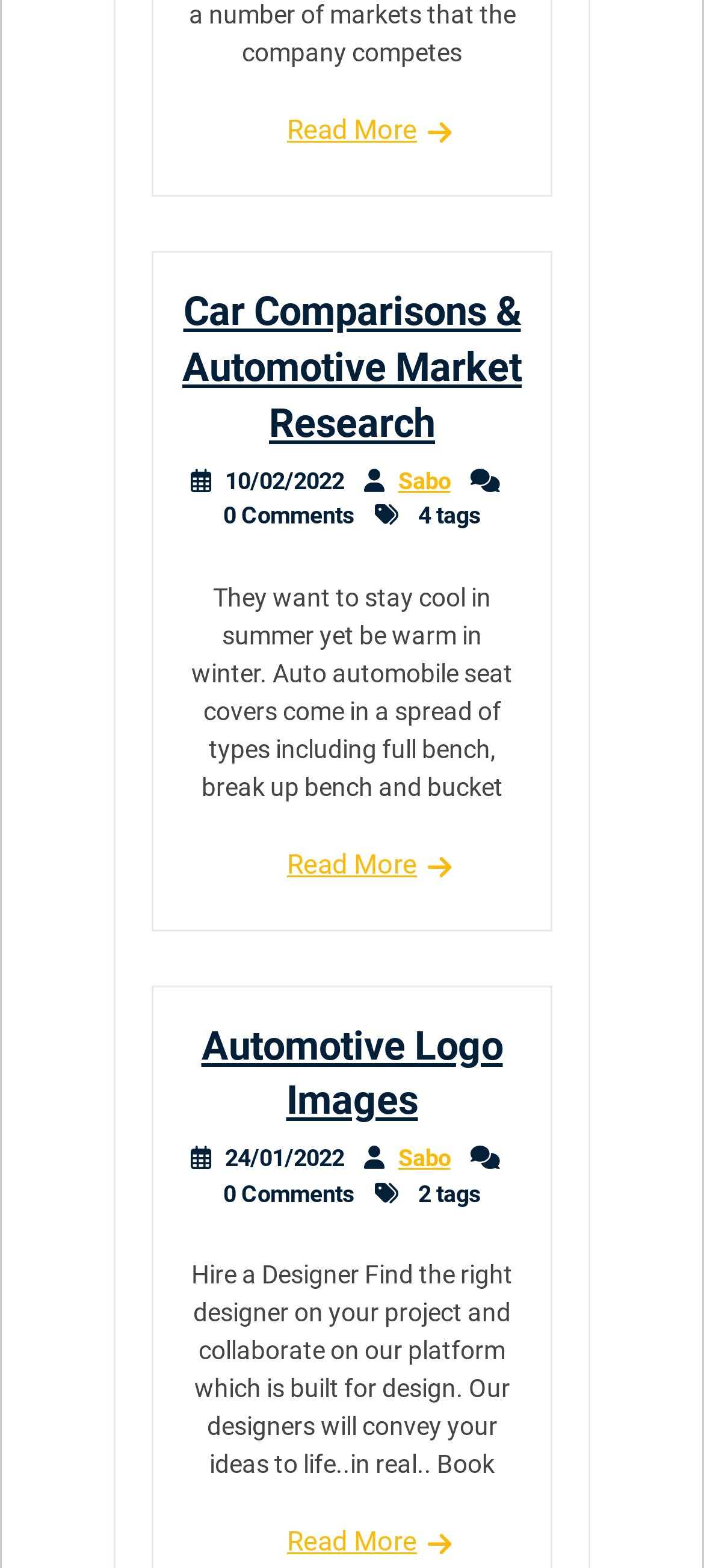Using the element description Read More, predict the bounding box coordinates for the UI element. Provide the coordinates in (top-left x, top-left y, bottom-right x, bottom-right y) format with values ranging from 0 to 1.

[0.408, 0.538, 0.592, 0.564]